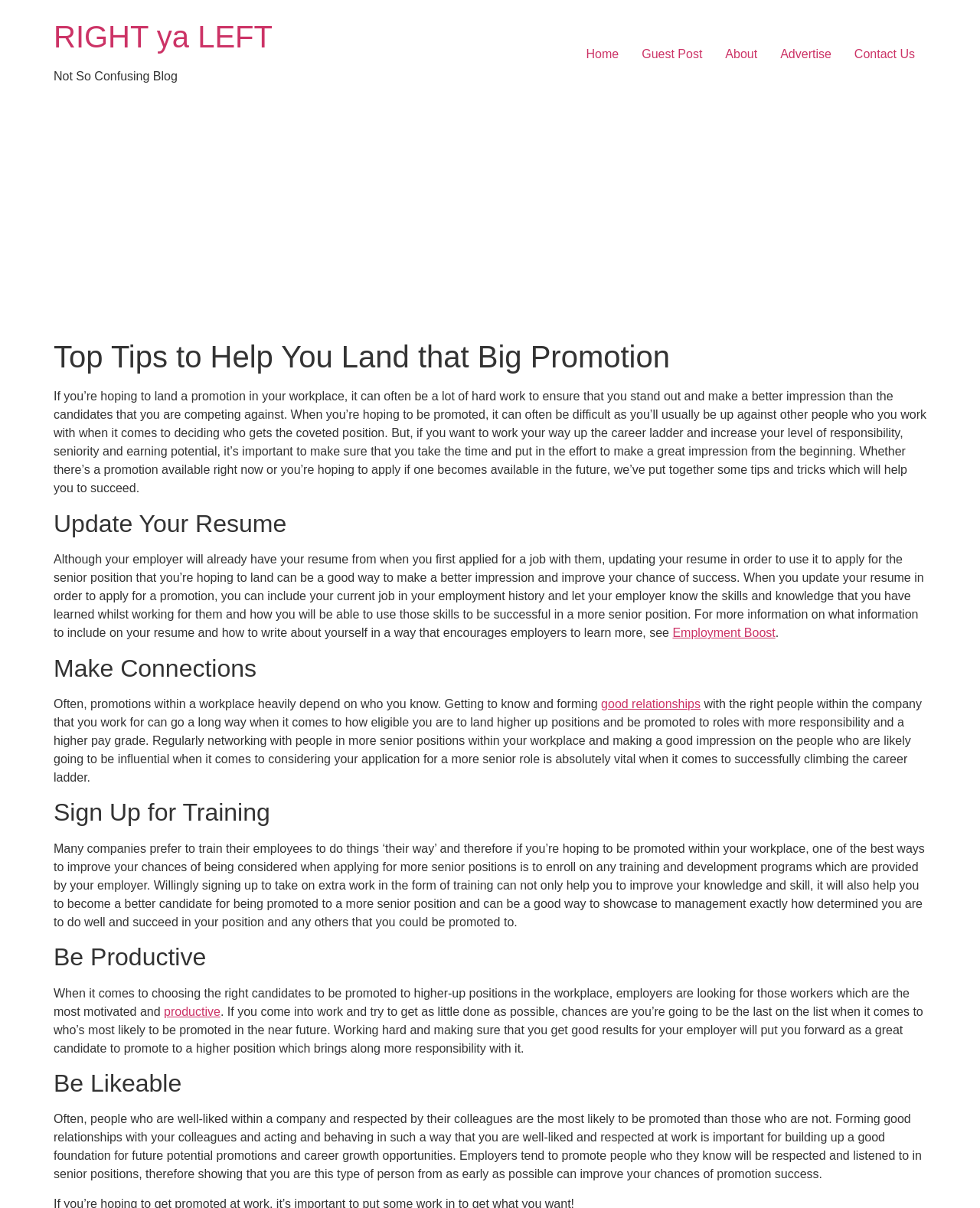Please mark the clickable region by giving the bounding box coordinates needed to complete this instruction: "View the discussion of this resource".

None